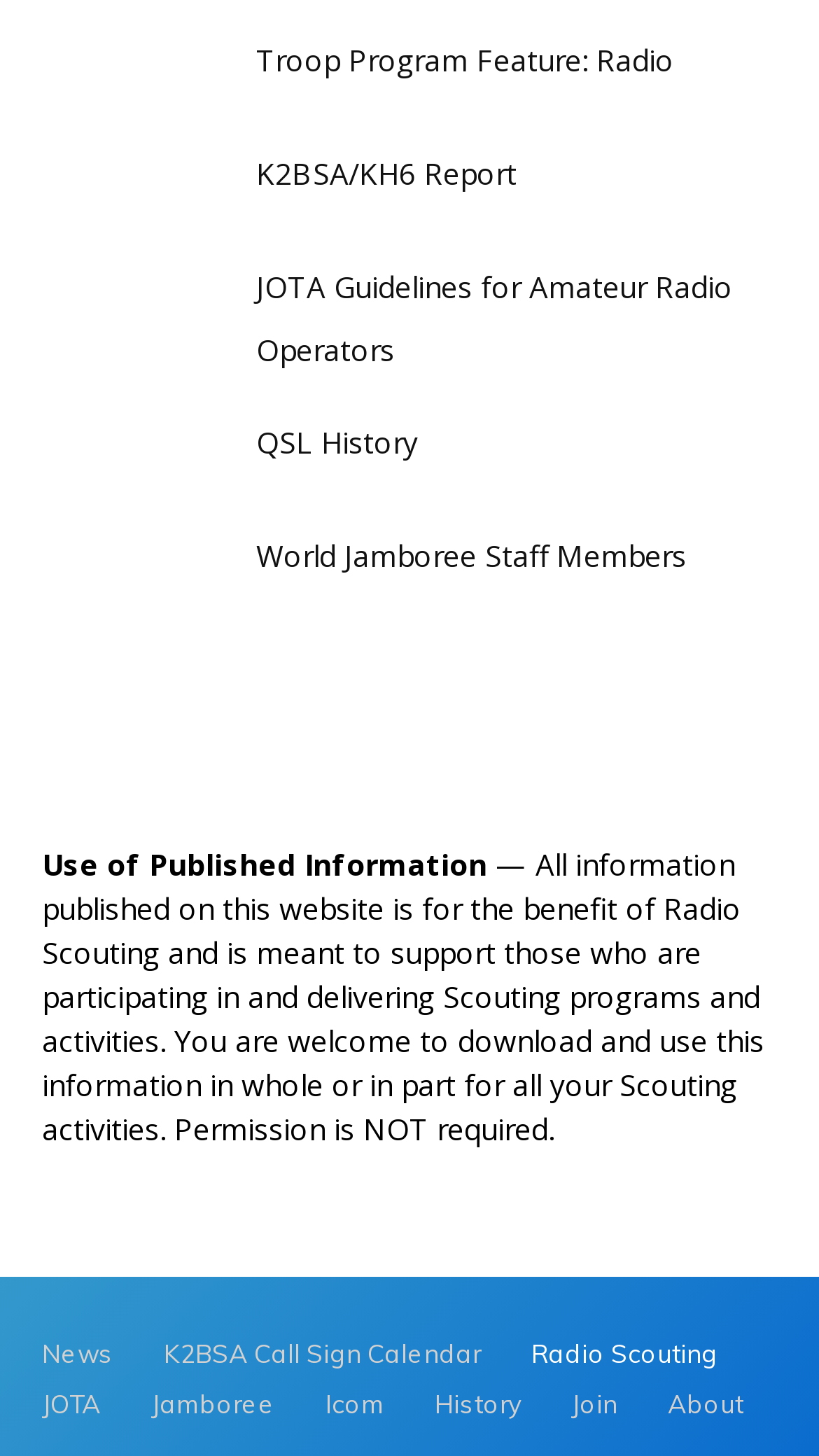Please identify the bounding box coordinates of where to click in order to follow the instruction: "Read K2BSA/KH6 Report".

[0.313, 0.105, 0.631, 0.132]